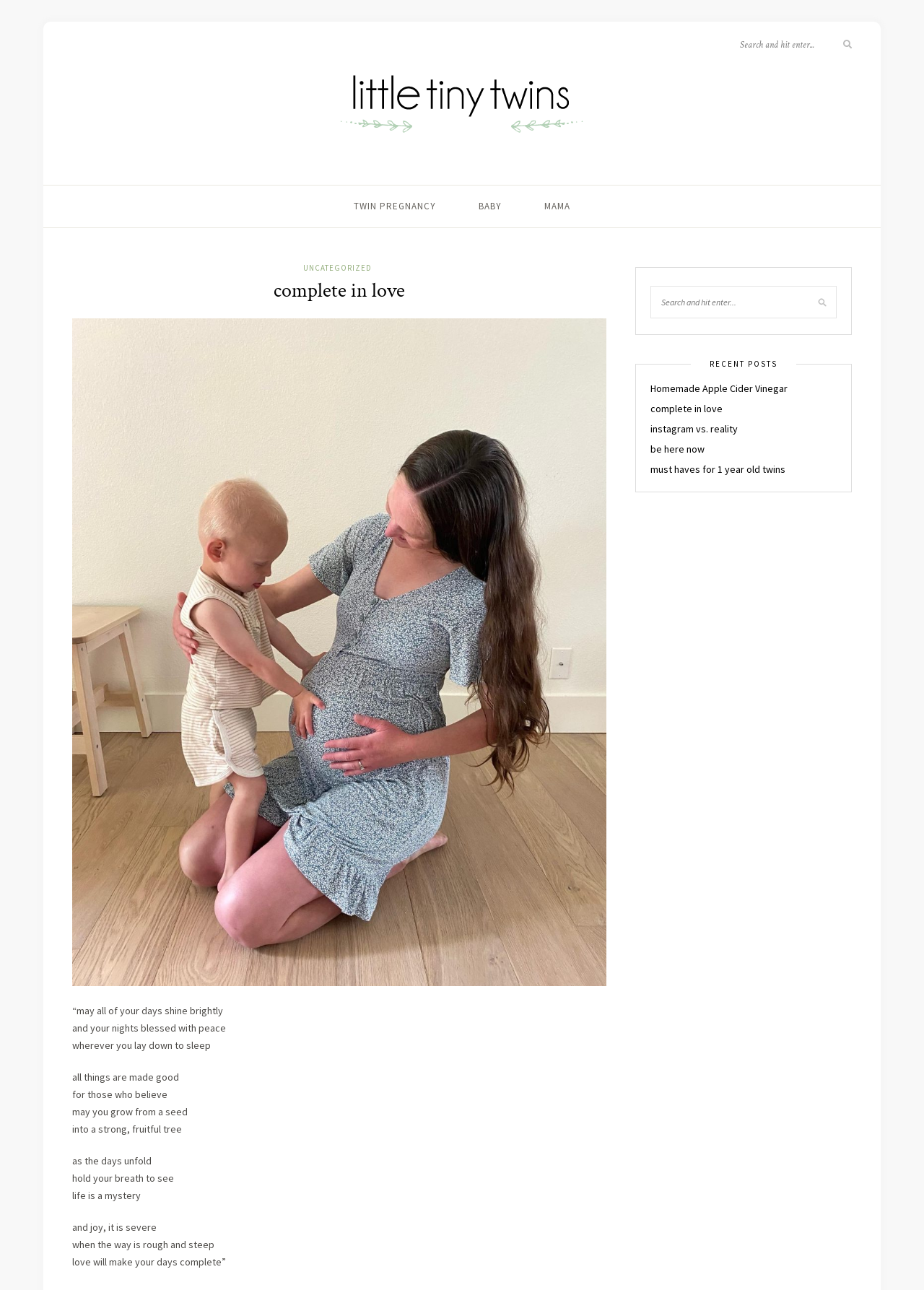What is the name of the website?
Use the image to give a comprehensive and detailed response to the question.

The name of the website can be found in the heading element with the text 'littletinytwins' which is located at the top of the webpage.